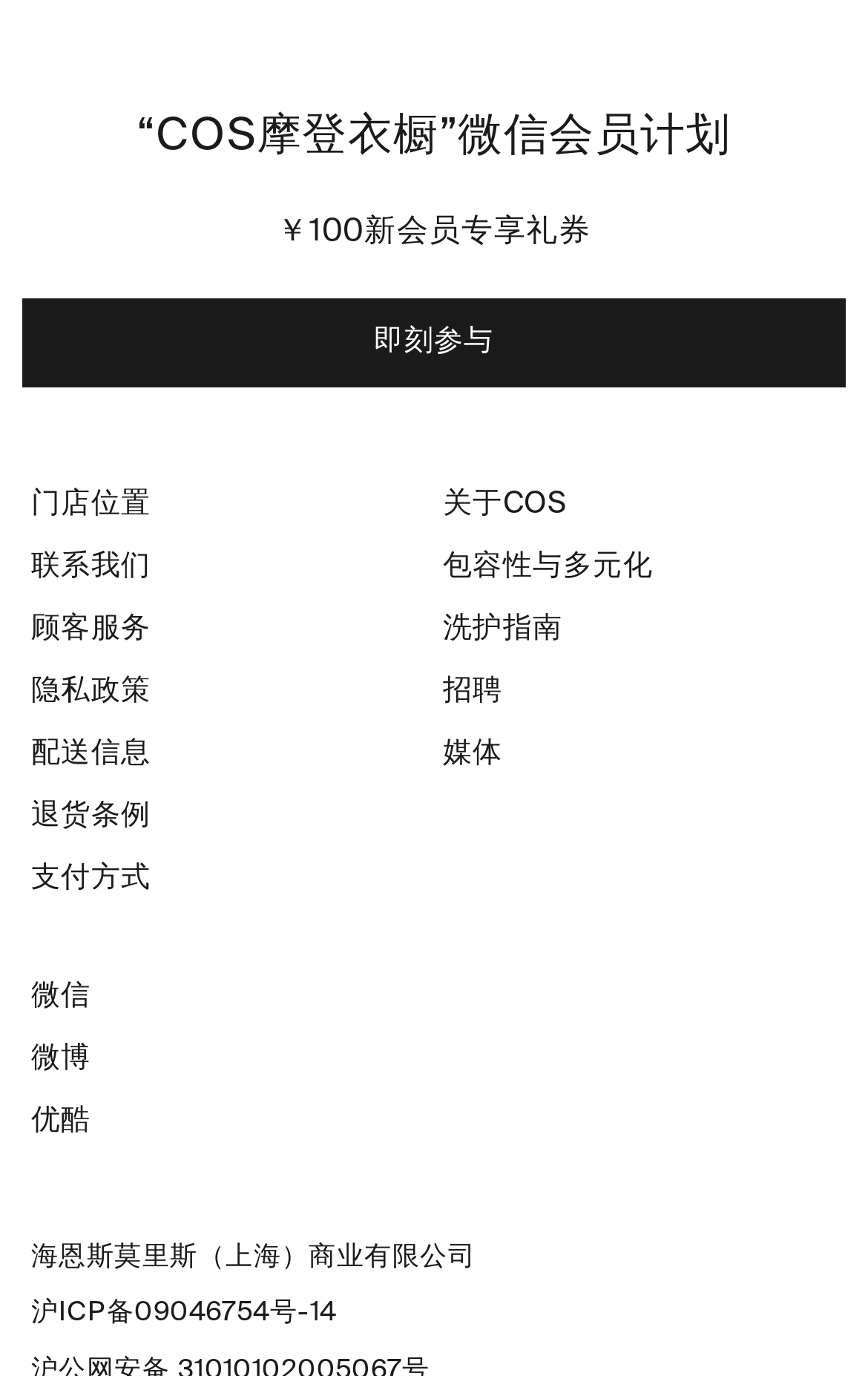Locate the bounding box coordinates of the segment that needs to be clicked to meet this instruction: "Follow COS on WeChat".

[0.036, 0.704, 0.49, 0.746]